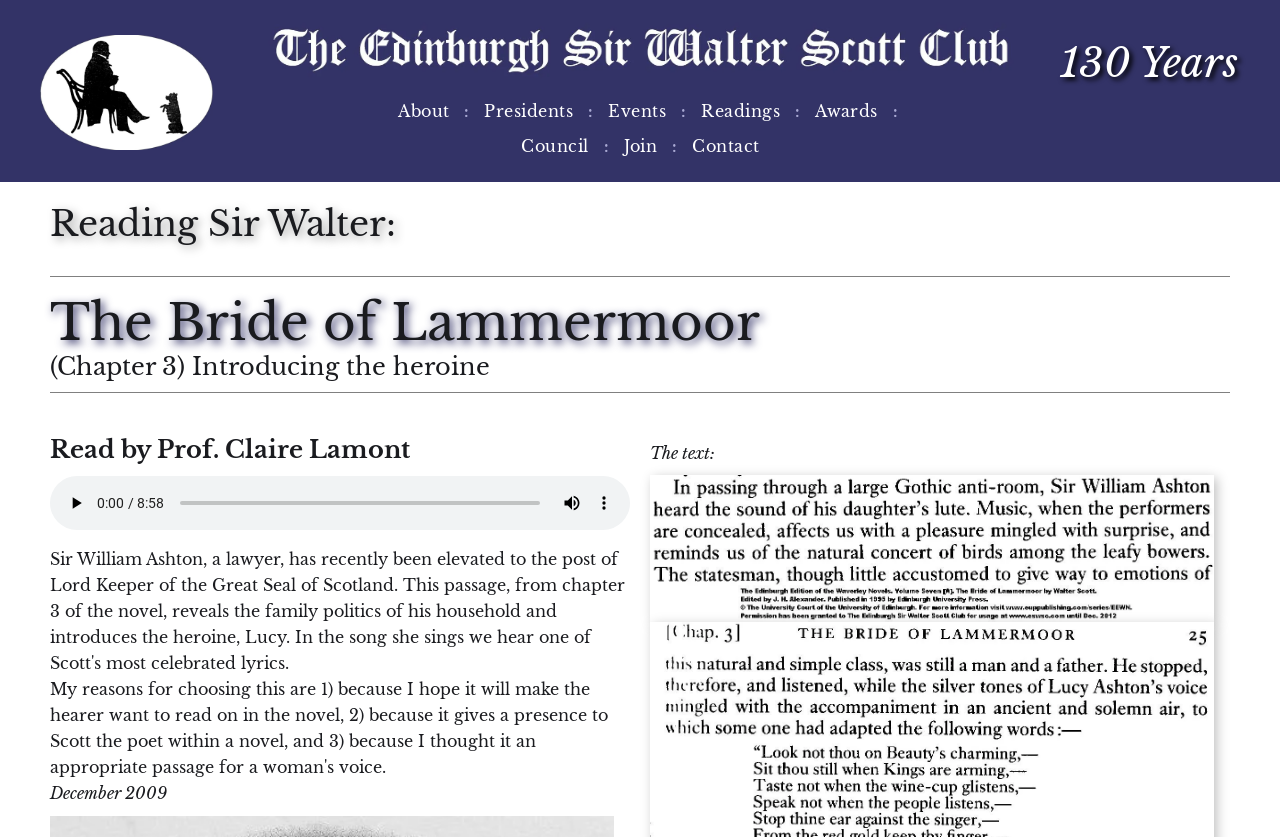Create a detailed description of the webpage's content and layout.

This webpage appears to be a literary club's website, specifically featuring a reading of "The Bride of Lammermoor" by Professor Claire Lamont. 

At the top left corner, there is a logo image. Below the logo, a horizontal menu bar stretches across the page, containing seven menu items: "About", "Presidents", "Events", "Readings", "Awards", "Council", and "Join". Each menu item has a corresponding link.

On the right side of the page, there is a large heading that reads "130 Years". 

The main content of the page is divided into sections. The first section has a heading that reads "Reading Sir Walter:" followed by a horizontal separator line. Below the separator, there is a heading that reads "The Bride of Lammermoor" and a subheading that reads "(Chapter 3) Introducing the heroine". 

Another horizontal separator line separates the next section, which has a heading that reads "Read by Prof. Claire Lamont". Below this heading, there is an audio player with a play button, an audio time scrubber, a mute button, and a button to show more media controls.

At the bottom left corner of the page, there is a date "December 2009". Nearby, there is a text that reads "The text:". 

Finally, at the top right corner, there is a text that reads "Share by:".